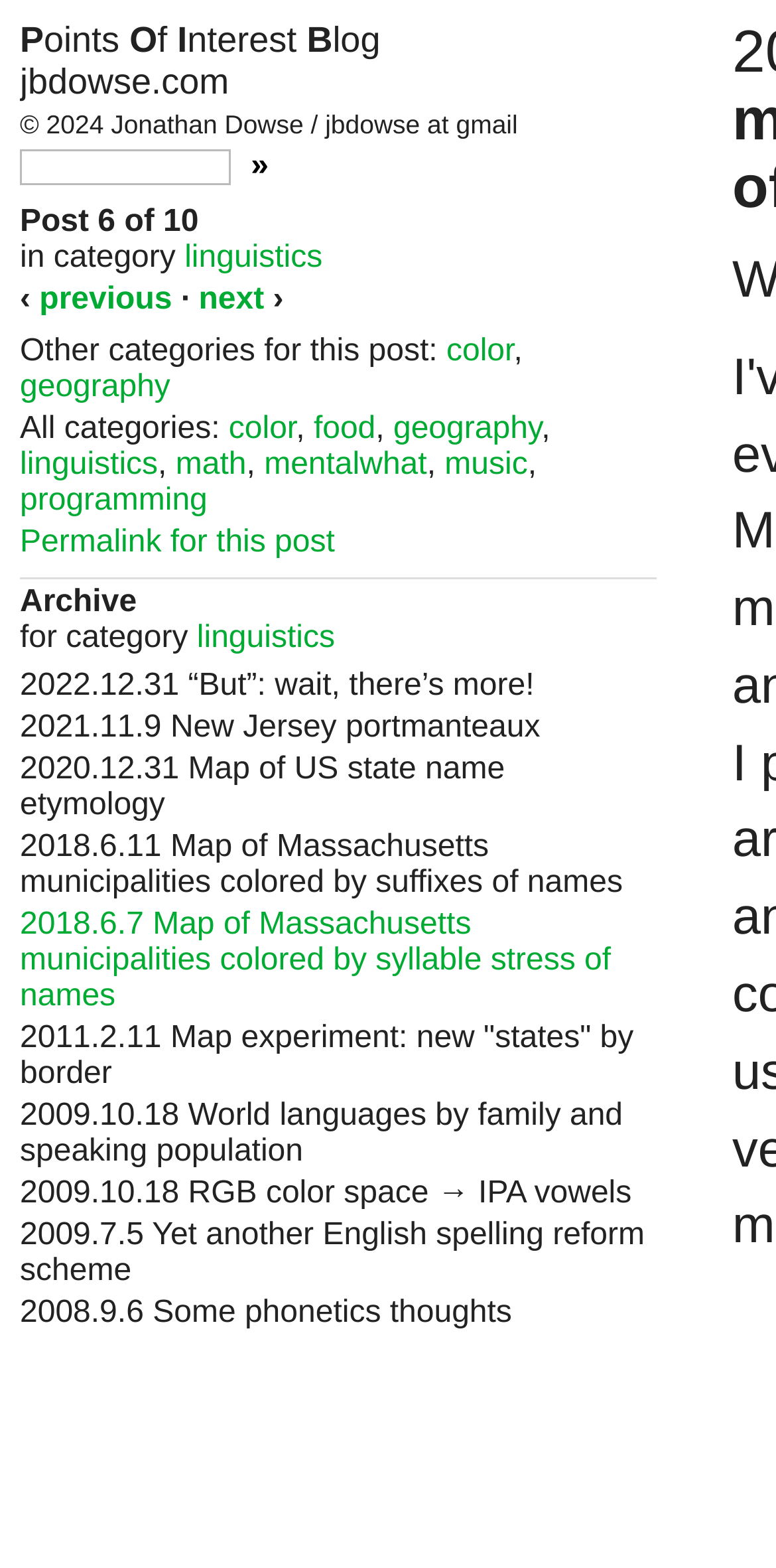Can you extract the primary headline text from the webpage?

2018.6.7 Map of Massachusetts municipalities colored by syllable stress of names